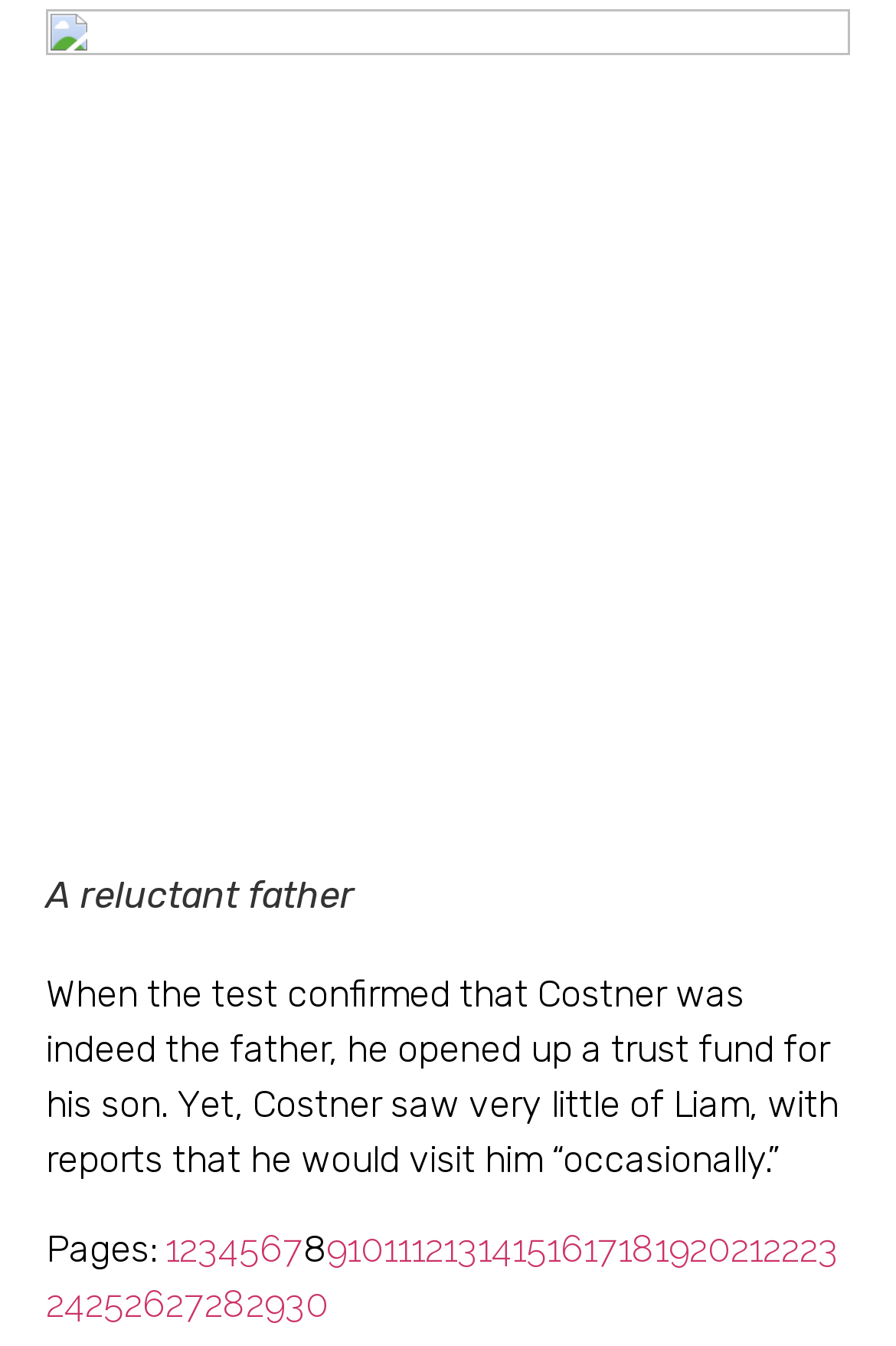Please determine the bounding box coordinates for the UI element described as: "Page 22".

[0.851, 0.911, 0.892, 0.943]